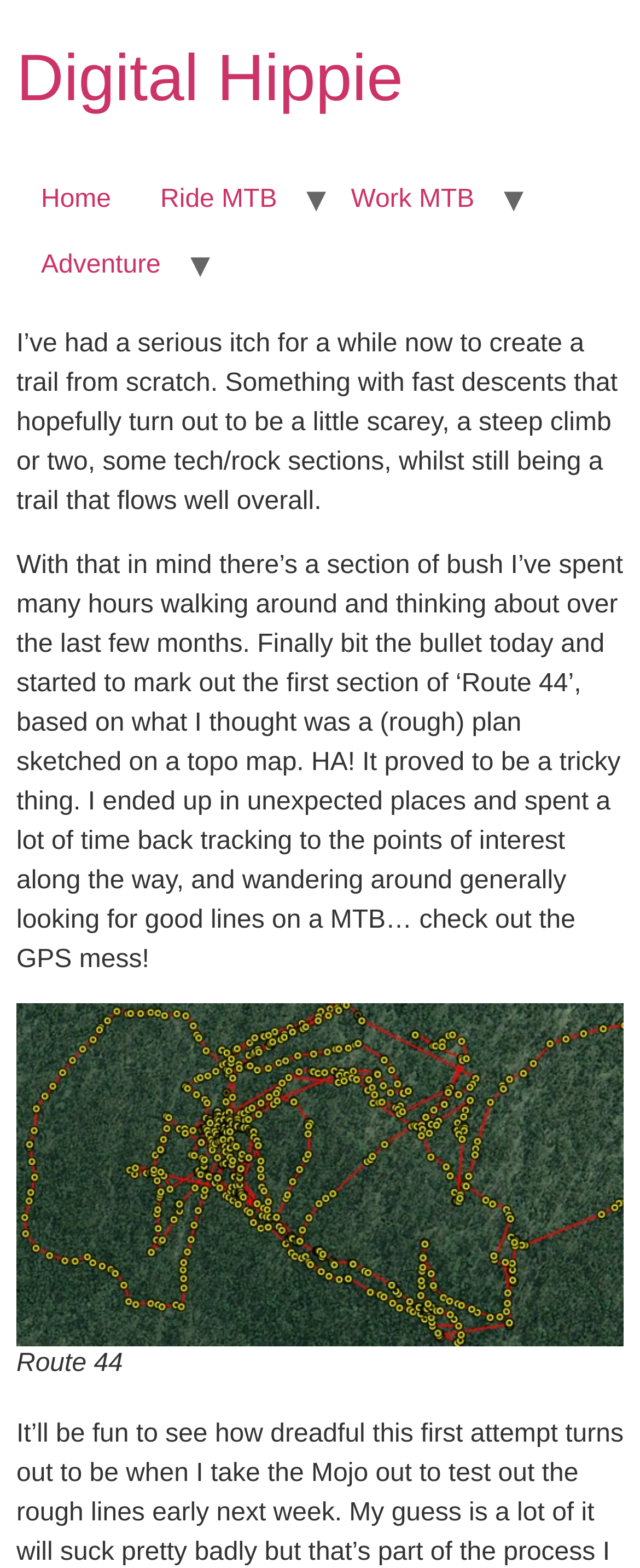Generate a comprehensive caption for the webpage you are viewing.

The webpage is about Route 44, a digital hippie's project, with a focus on mountain biking. At the top, there is a heading that reads "Digital Hippie" which is also a link. Below it, there are four links: "Home", "Ride MTB", "Work MTB", and "Adventure", arranged horizontally across the page.

The main content of the page is a personal account of creating a trail from scratch, with a focus on fast descents, steep climbs, and technical sections. The text is divided into two paragraphs, with the first one describing the idea behind the project and the second one detailing the challenges faced while marking out the trail.

Below the text, there is a figure with a link to "Route 44" and an image with the same name. The image is likely a map or a GPS track of the route, given the context of the text. The figure also has a figcaption, but it is empty.

Overall, the webpage has a simple layout with a clear focus on the project's description and the image of the route.